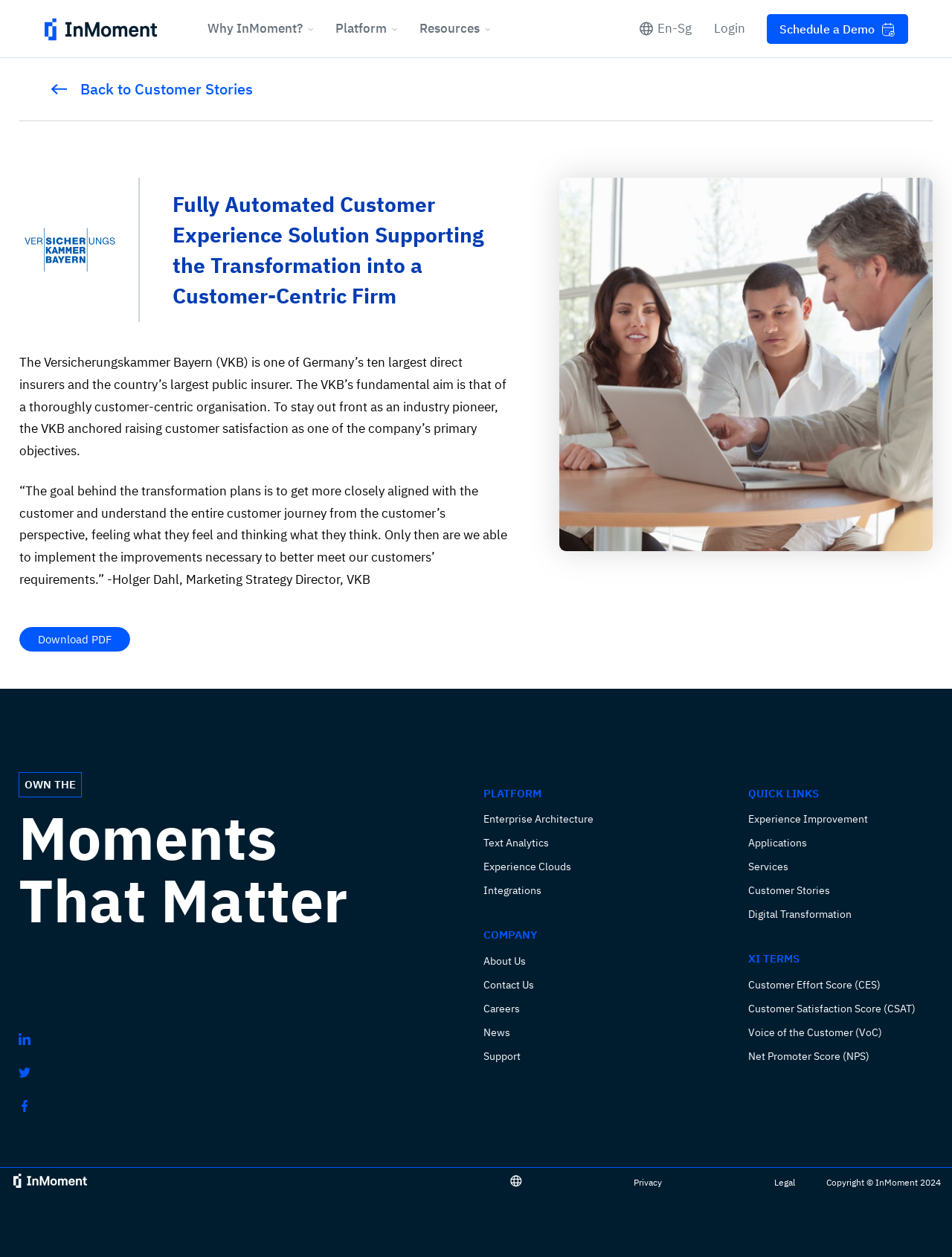Provide a short answer using a single word or phrase for the following question: 
What is the title of the section that mentions 'Fully Automated Customer Experience Solution'?

HeaderAsNonLandmark